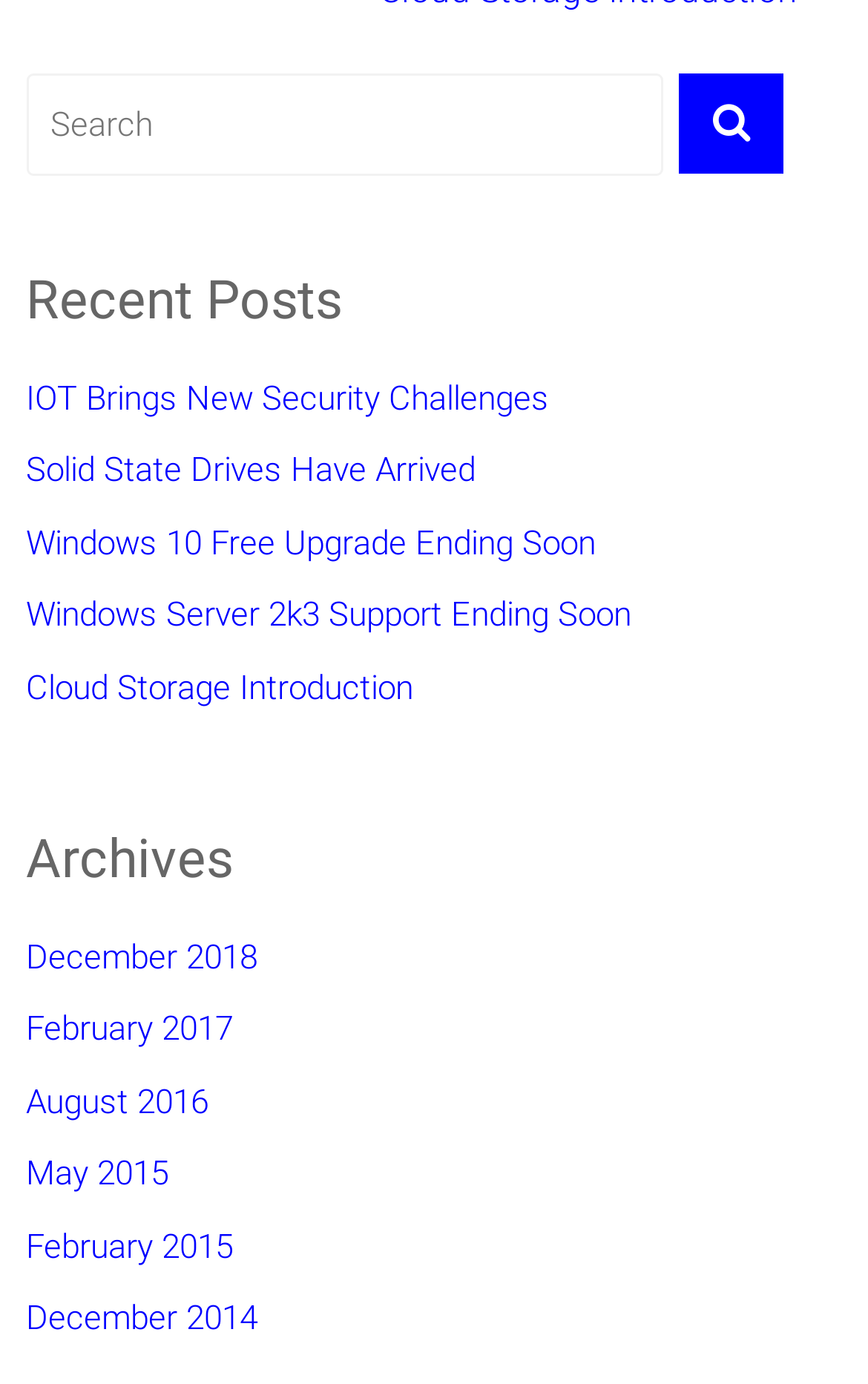Specify the bounding box coordinates for the region that must be clicked to perform the given instruction: "view archives from December 2018".

[0.03, 0.674, 0.297, 0.726]